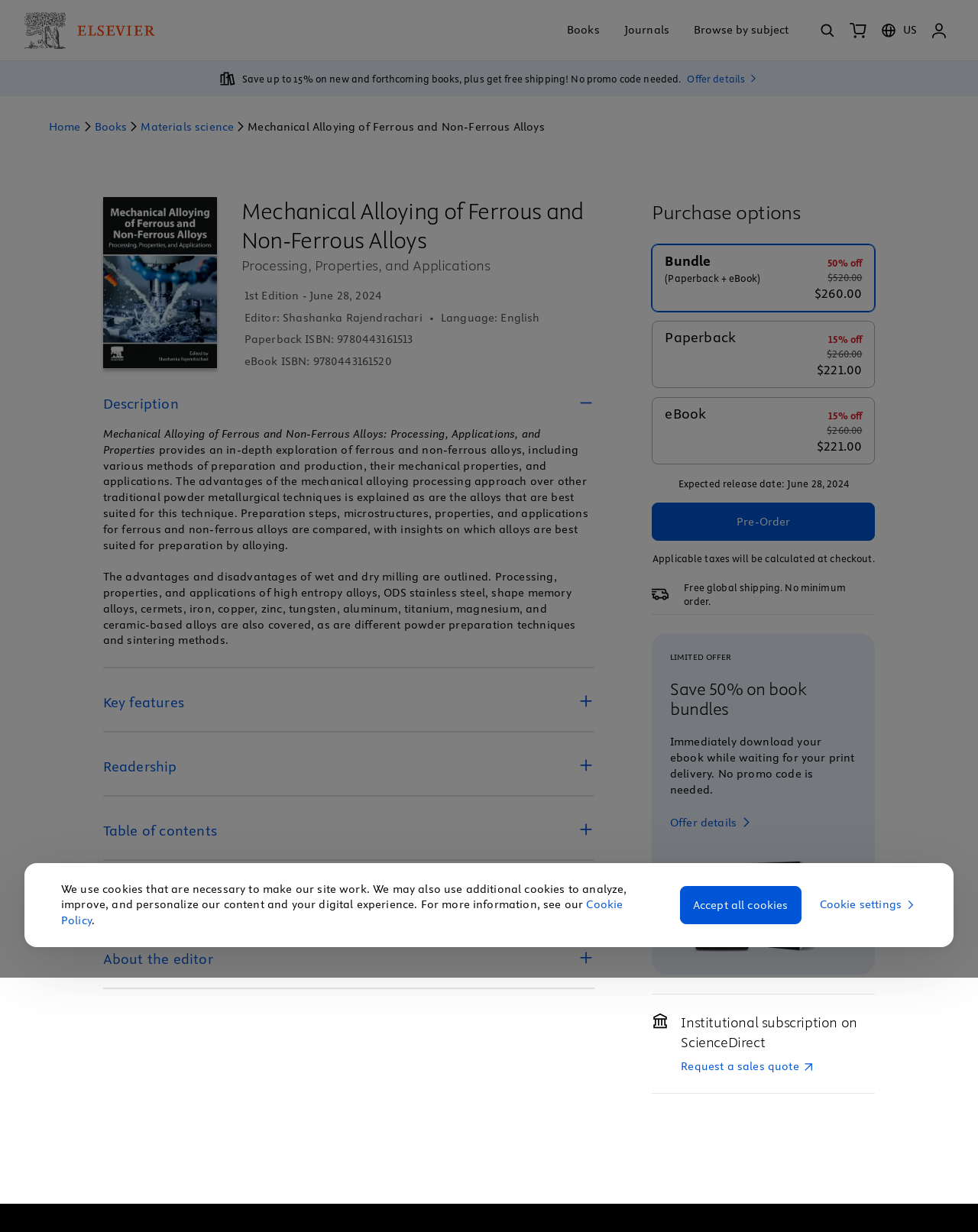What is the language of the book?
Refer to the image and respond with a one-word or short-phrase answer.

English